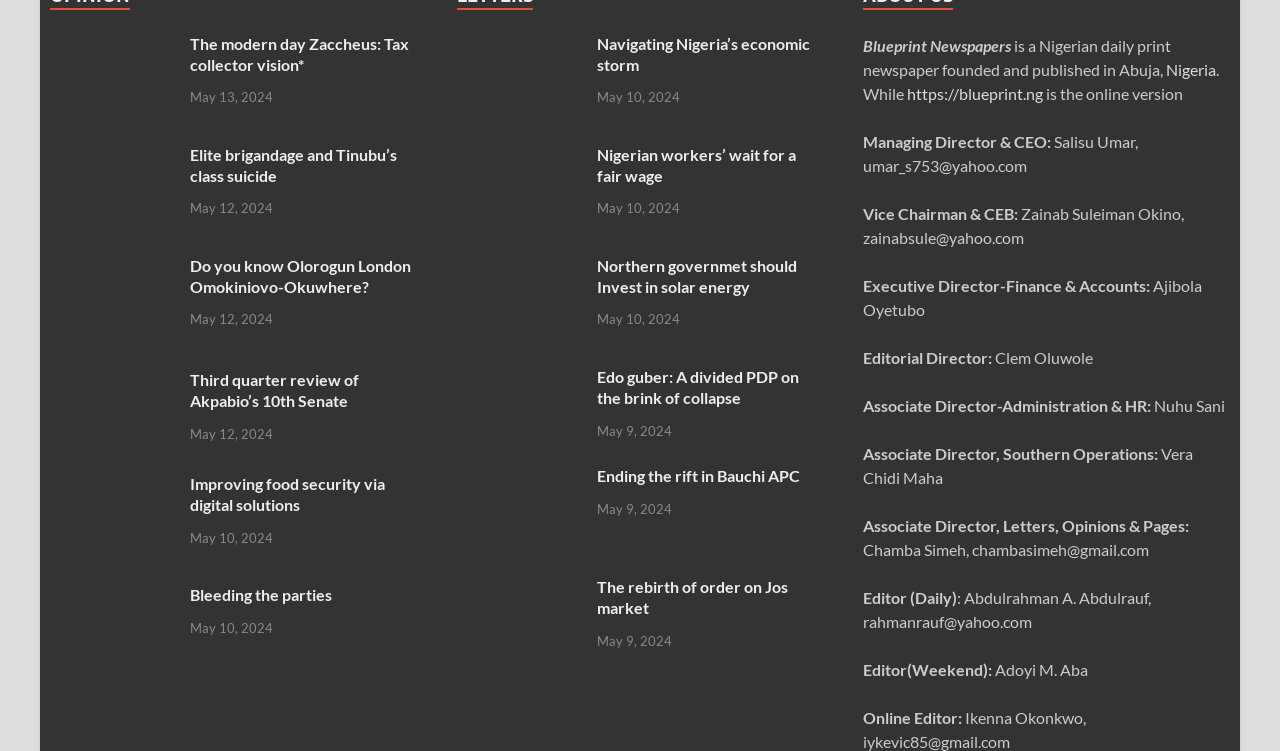What is the date of the latest article?
Provide an in-depth answer to the question, covering all aspects.

I looked at the time elements on the webpage and found that the latest article has a date of May 13, 2024.